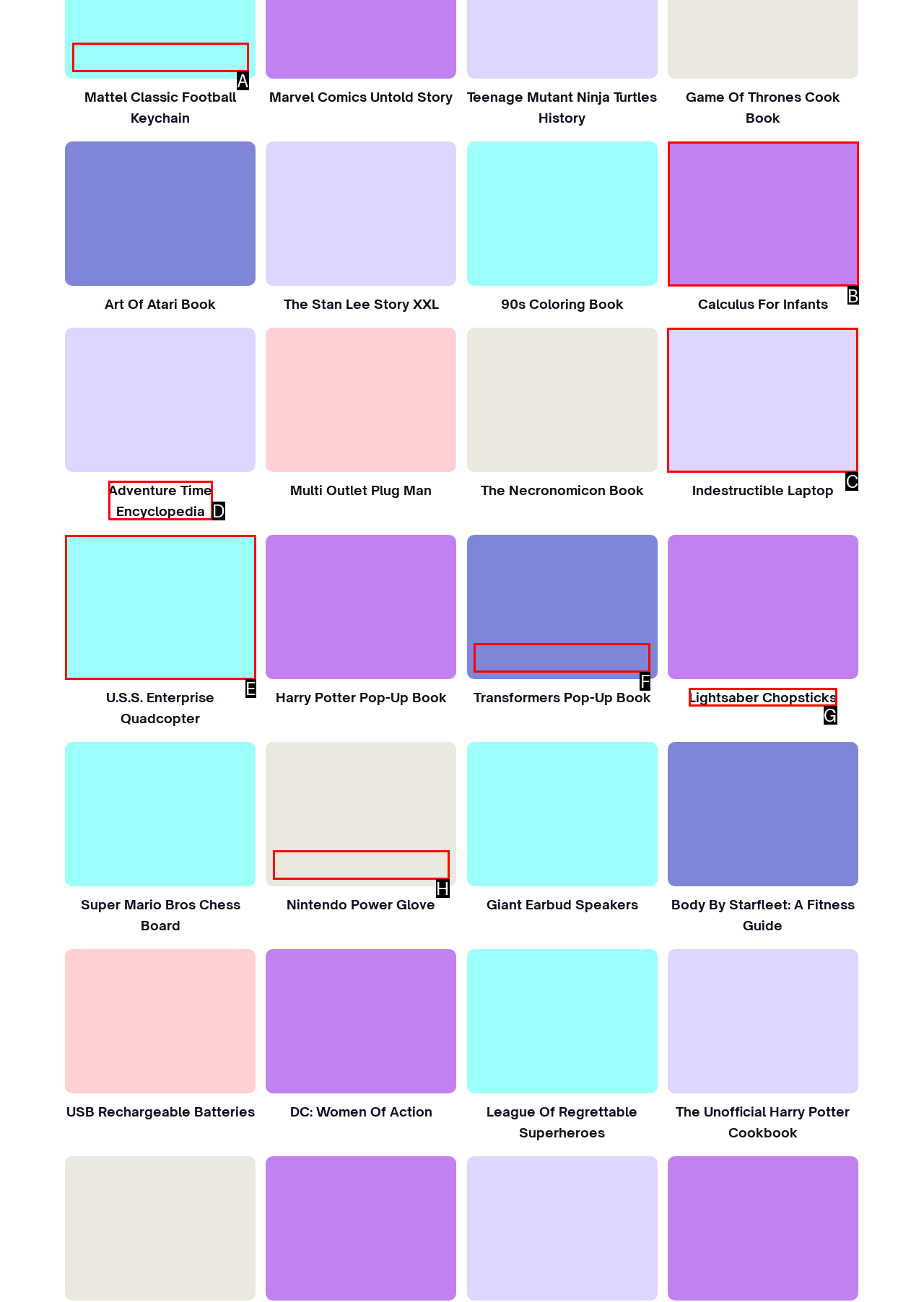Determine which HTML element I should select to execute the task: Learn about 'Calculus For Infants'
Reply with the corresponding option's letter from the given choices directly.

B